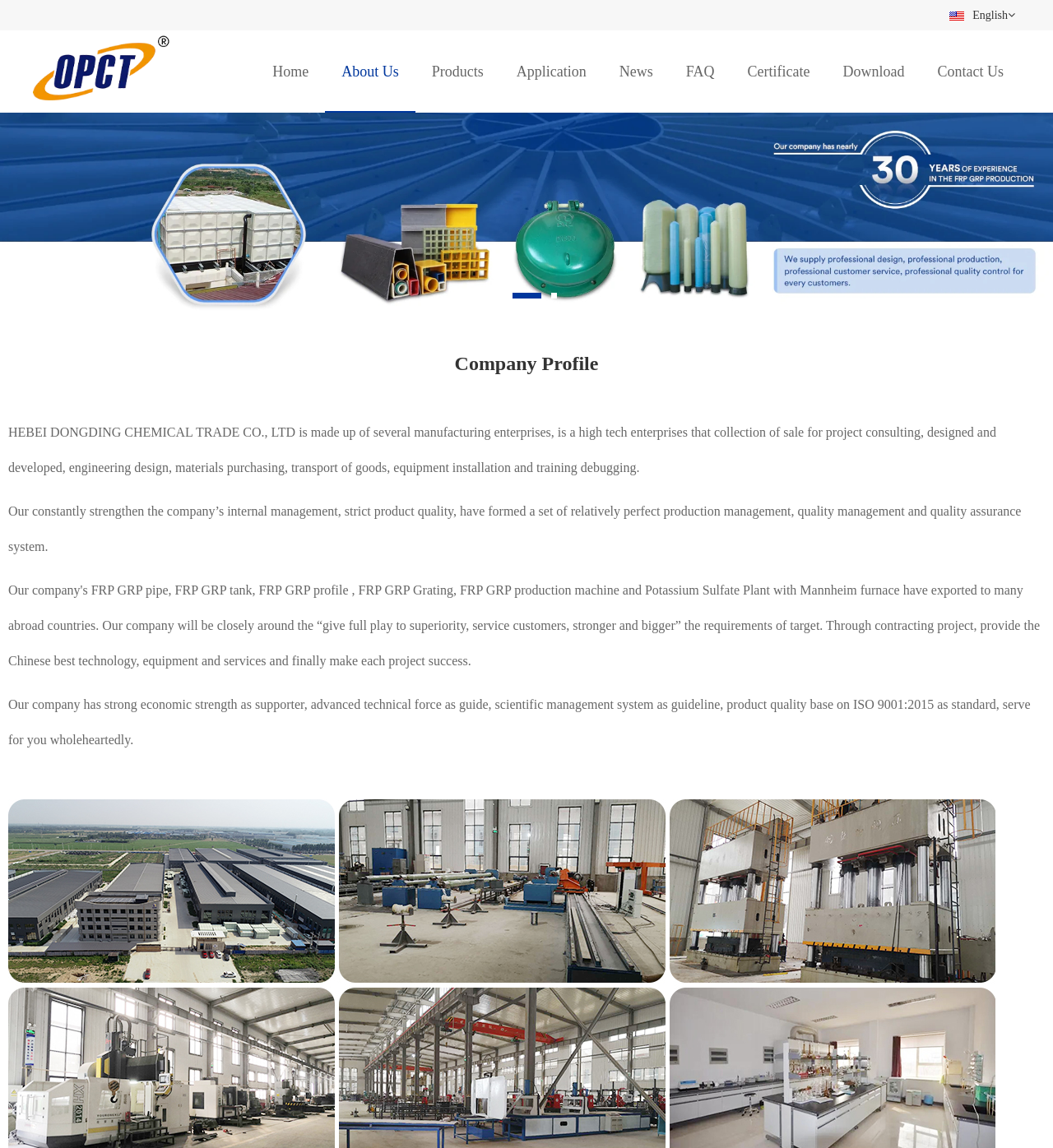Please give the bounding box coordinates of the area that should be clicked to fulfill the following instruction: "View Company Profile". The coordinates should be in the format of four float numbers from 0 to 1, i.e., [left, top, right, bottom].

[0.008, 0.303, 0.992, 0.329]